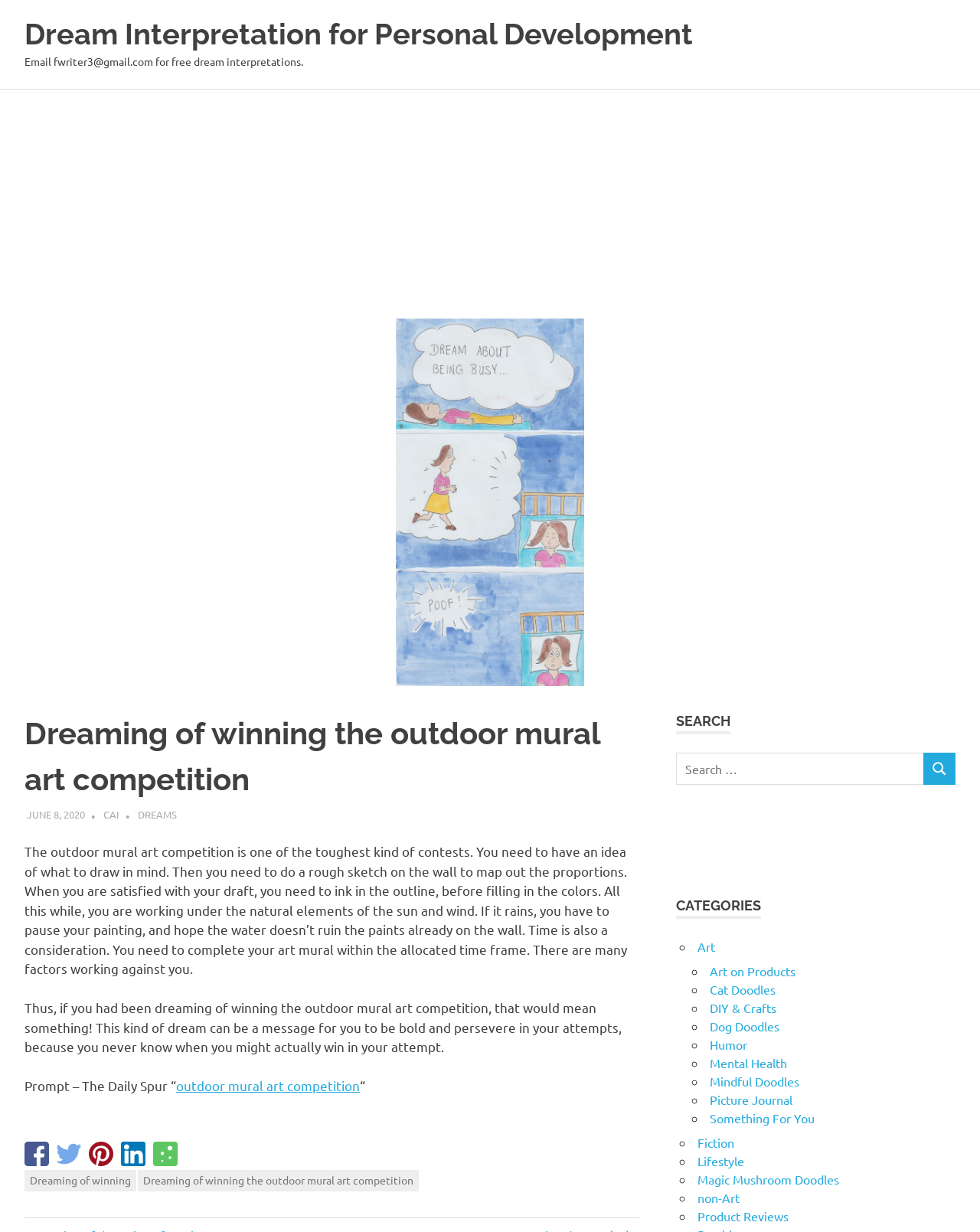Using the information shown in the image, answer the question with as much detail as possible: What is the purpose of the search bar?

The search bar is located in the top right corner of the webpage, and it allows users to search for specific content within the website. The label 'Search for:' next to the search bar indicates its purpose.